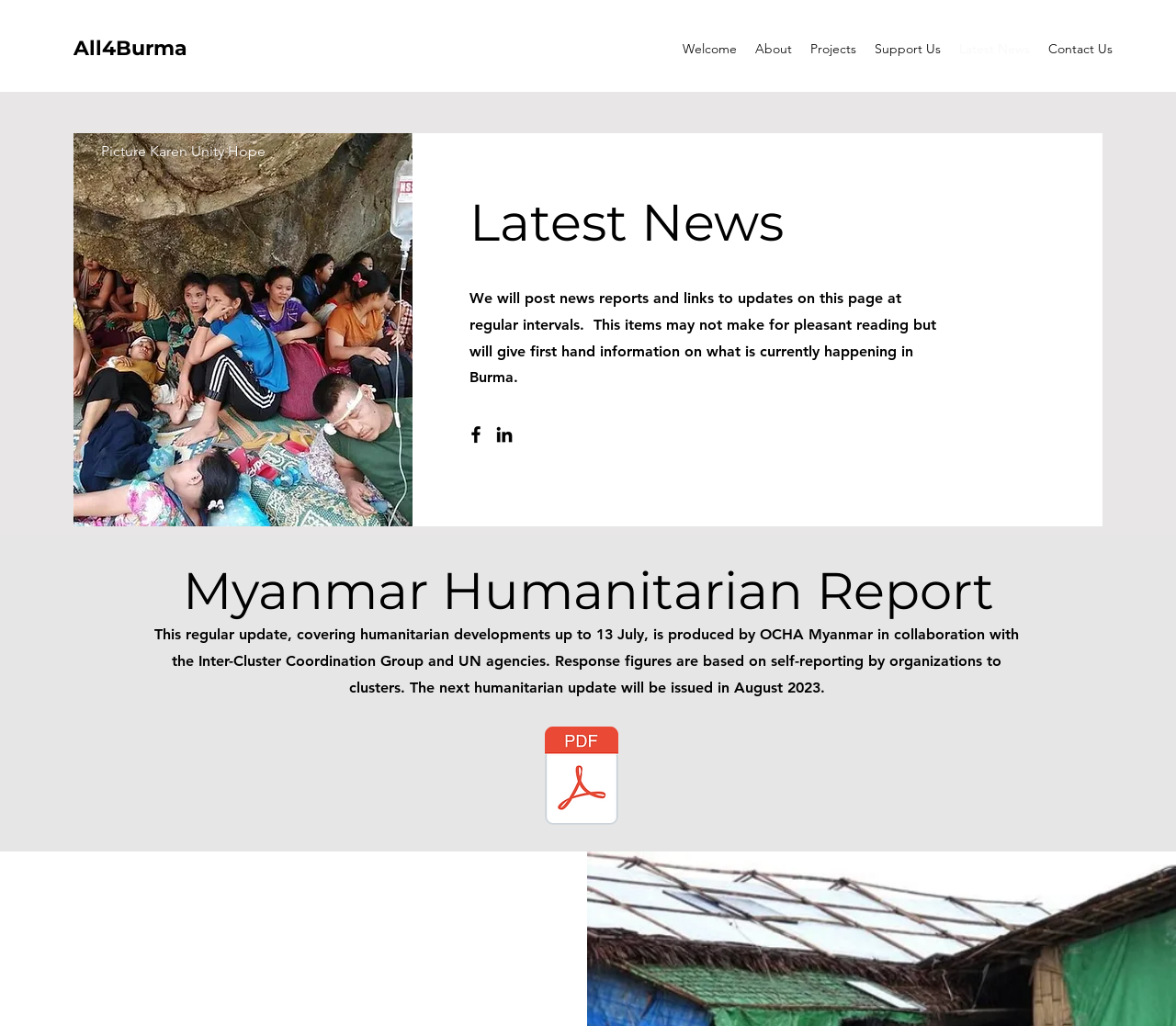Answer the question below in one word or phrase:
What is the title of the humanitarian report?

Myanmar Humanitarian Report